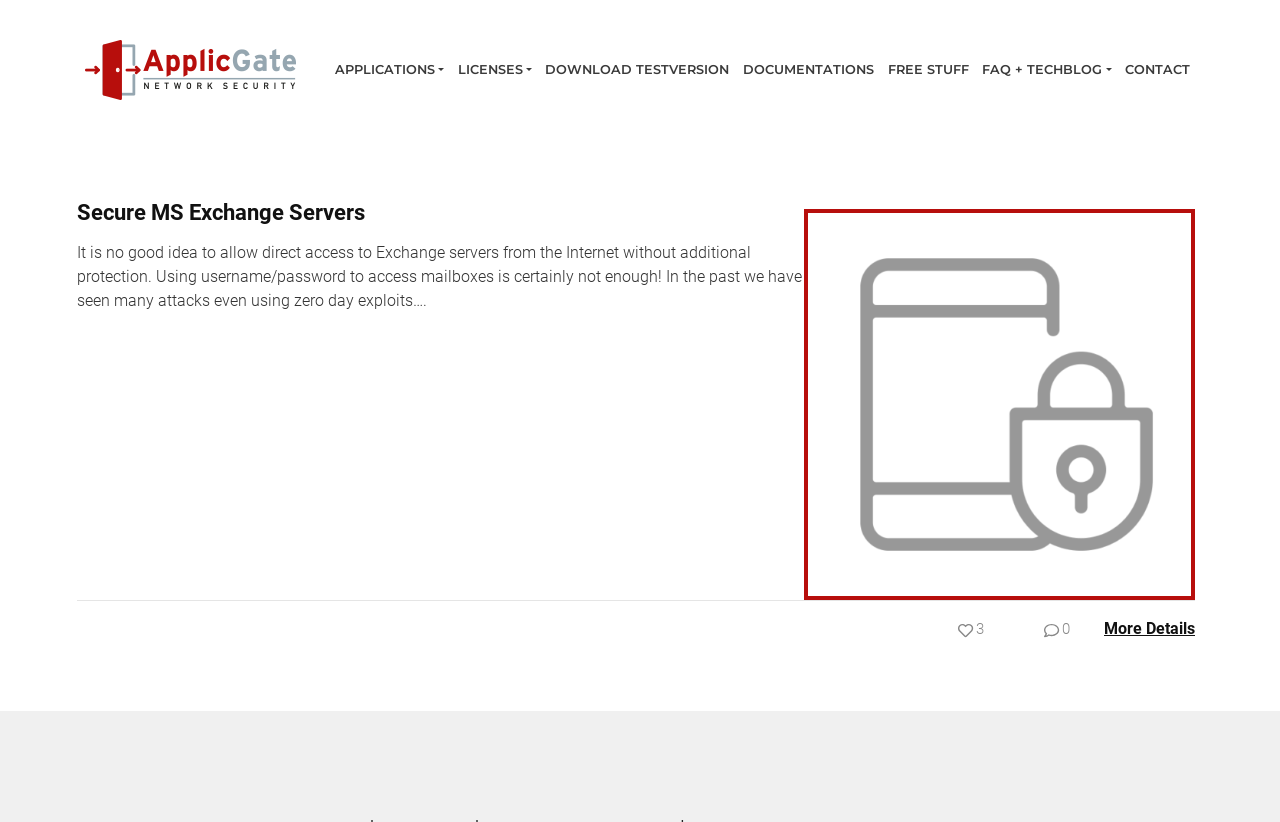What is the warning about in the paragraph?
Please provide a single word or phrase based on the screenshot.

Direct access to Exchange servers